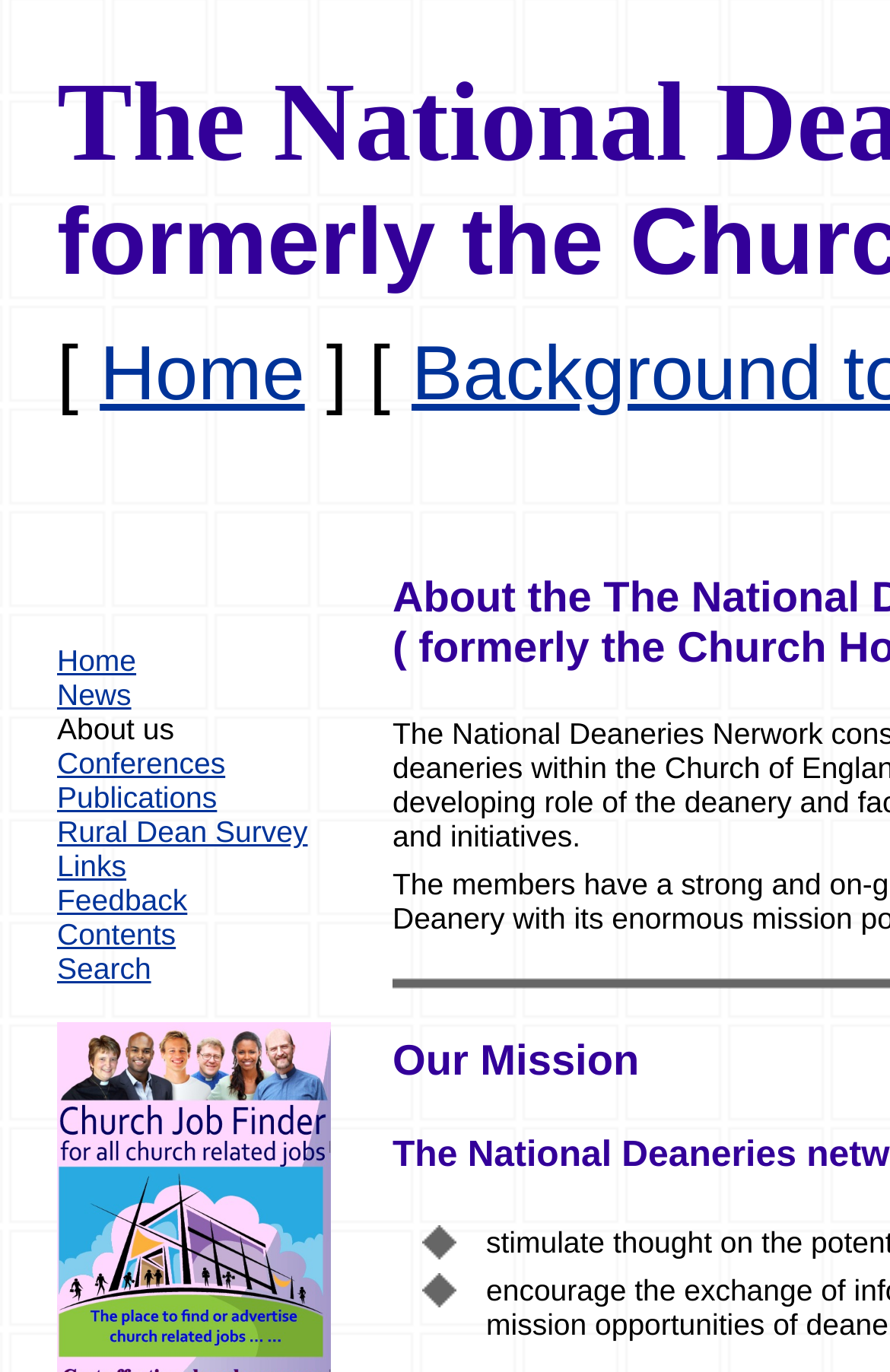Indicate the bounding box coordinates of the element that needs to be clicked to satisfy the following instruction: "search for something". The coordinates should be four float numbers between 0 and 1, i.e., [left, top, right, bottom].

[0.064, 0.693, 0.17, 0.718]